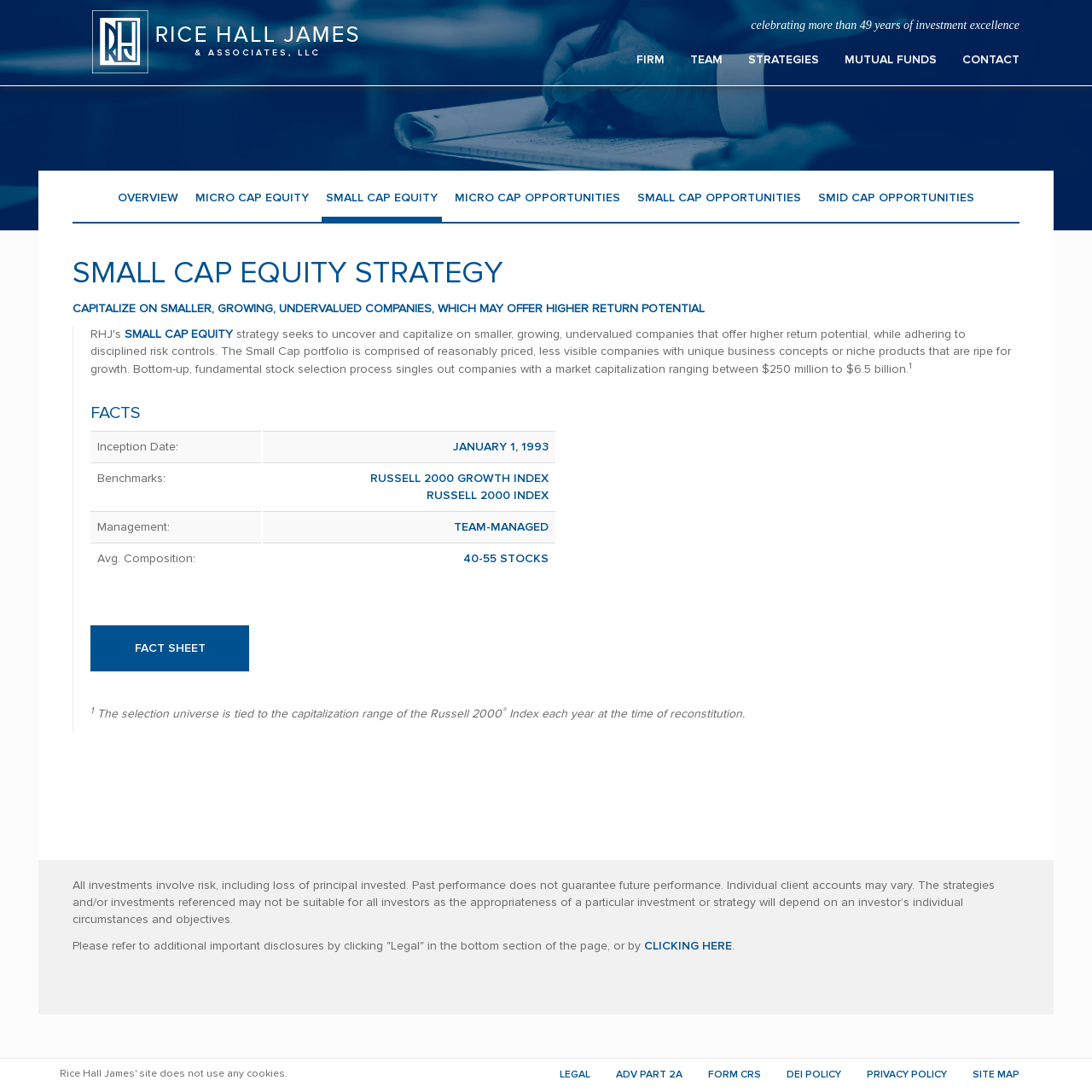What is the name of the company?
Using the details shown in the screenshot, provide a comprehensive answer to the question.

I found the answer by looking at the link element with the text 'RICE HALL JAMES & ASSOCIATES' at the top of the webpage, which is likely the company name.